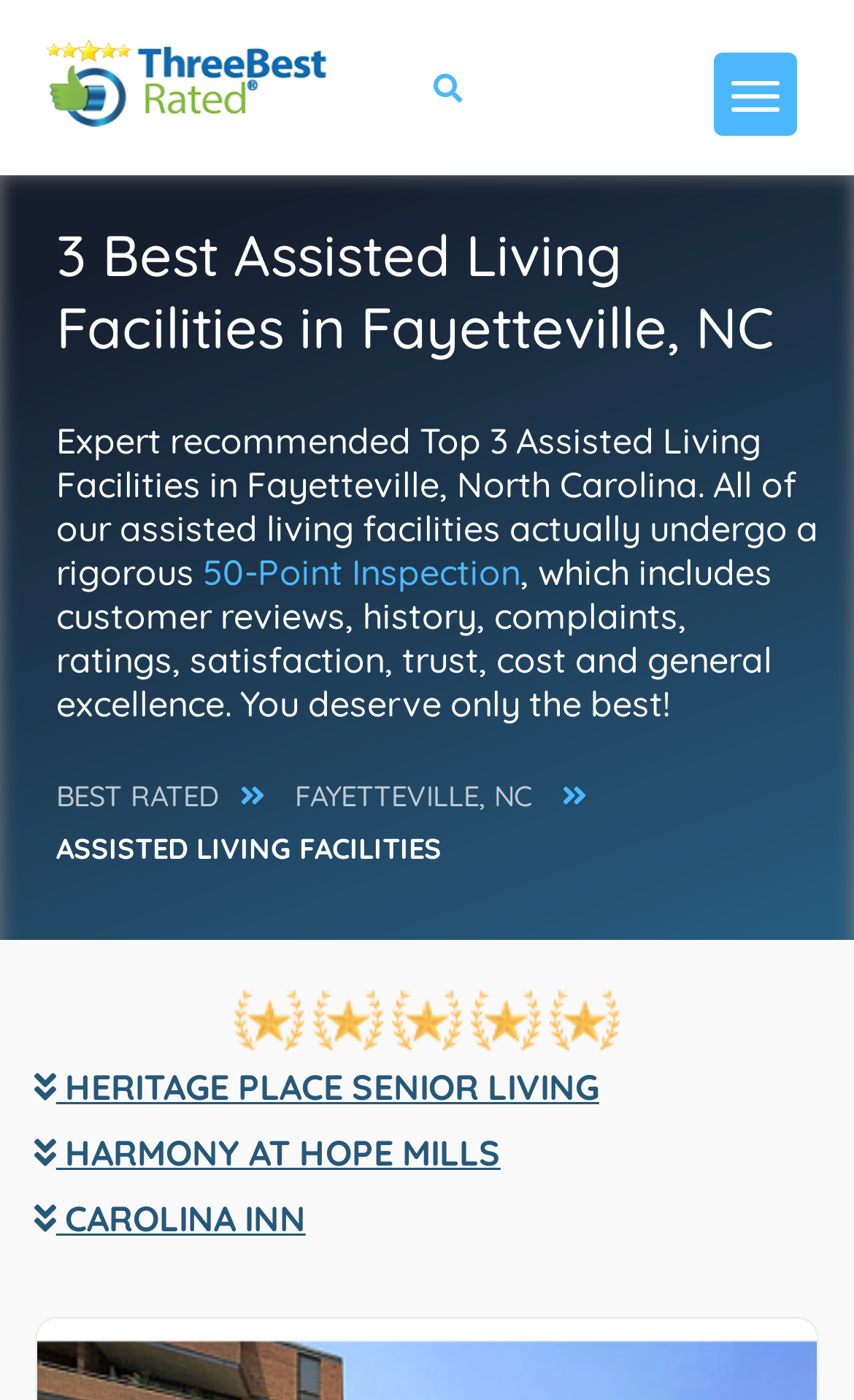Using the given description, provide the bounding box coordinates formatted as (top-left x, top-left y, bottom-right x, bottom-right y), with all values being floating point numbers between 0 and 1. Description: HERITAGE PLACE SENIOR LIVING

[0.04, 0.761, 0.96, 0.792]